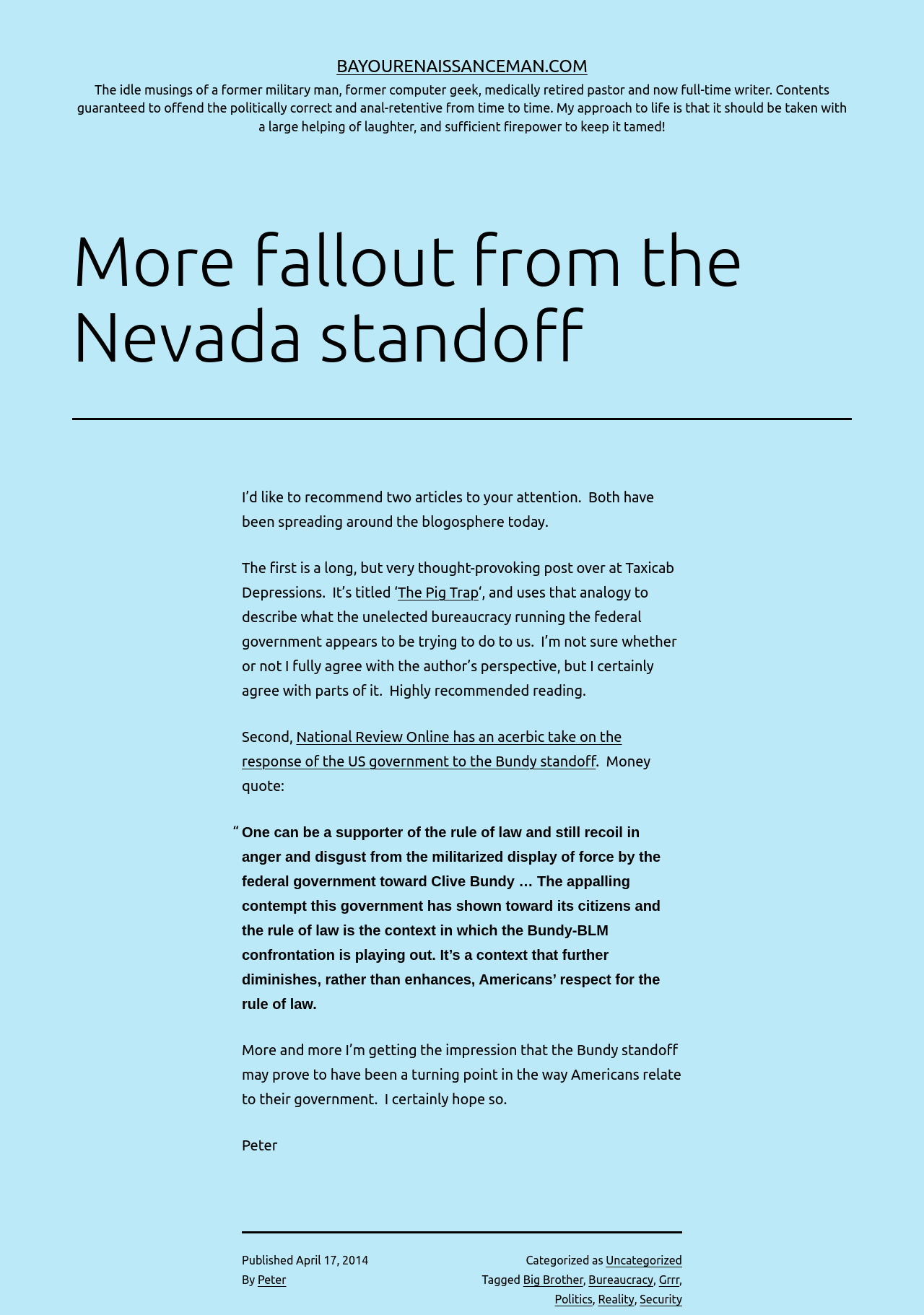What is the date of publication of the article? Based on the screenshot, please respond with a single word or phrase.

April 17, 2014